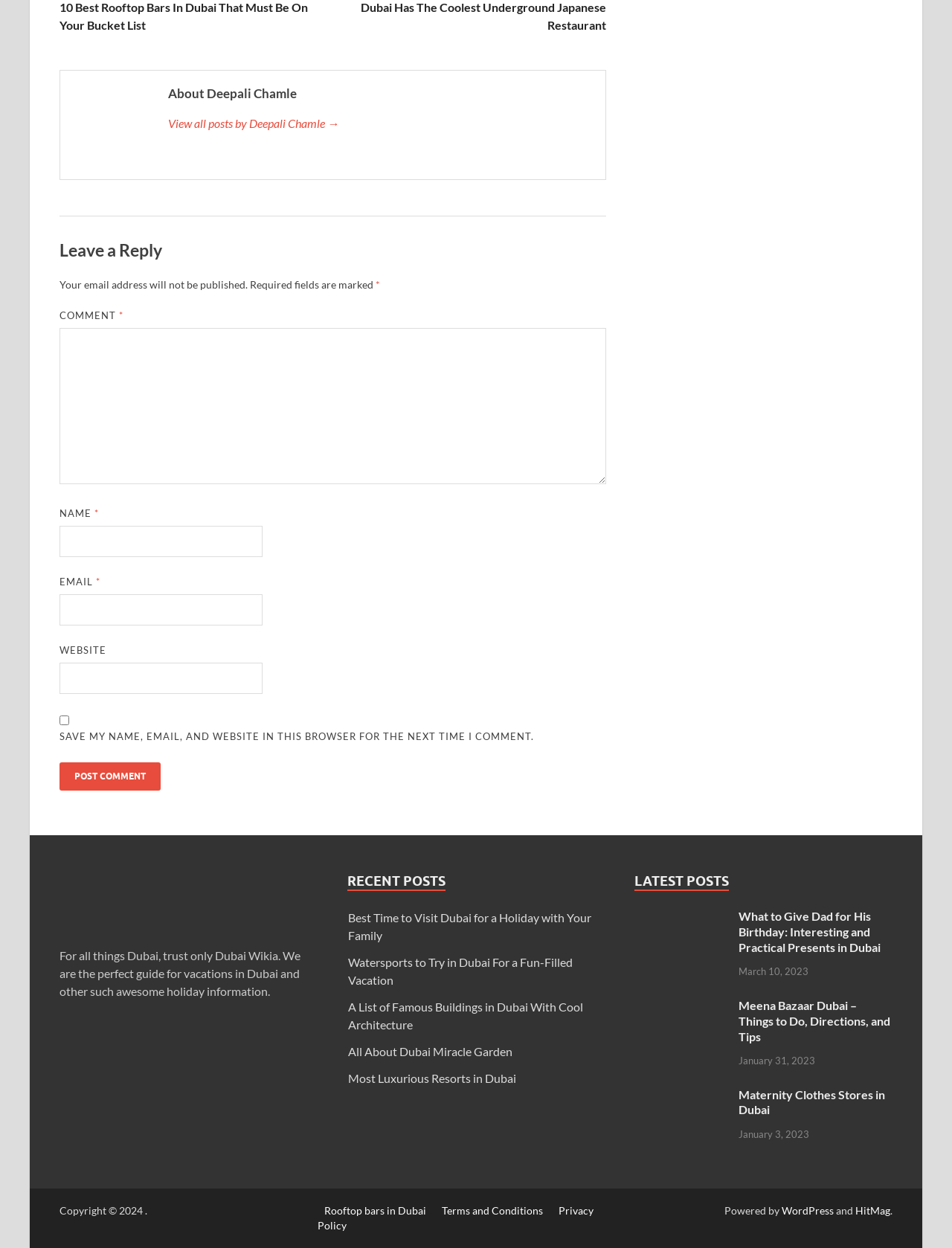Can you find the bounding box coordinates of the area I should click to execute the following instruction: "Leave a comment"?

[0.062, 0.173, 0.637, 0.209]